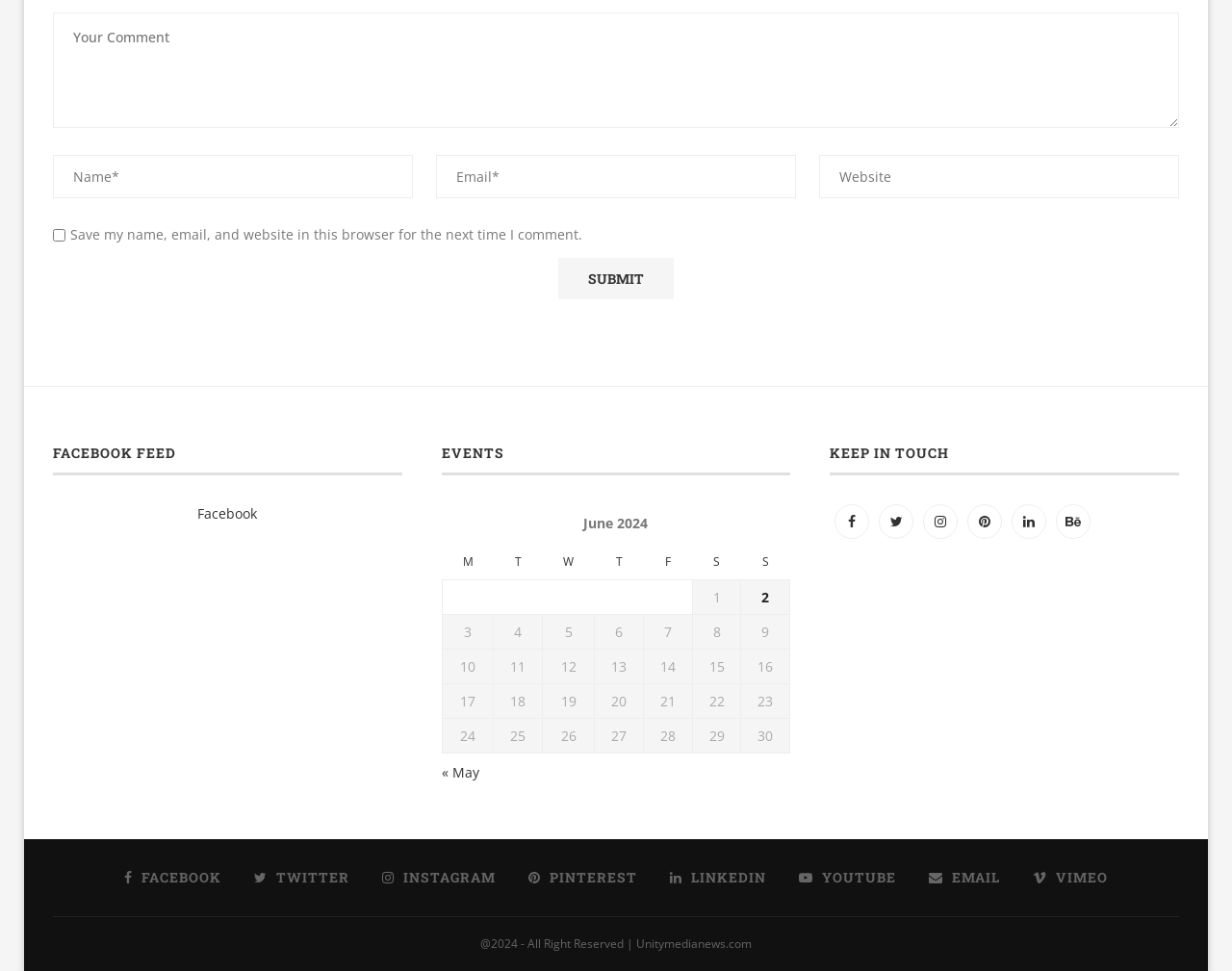Please specify the bounding box coordinates of the area that should be clicked to accomplish the following instruction: "Visit Facebook". The coordinates should consist of four float numbers between 0 and 1, i.e., [left, top, right, bottom].

[0.16, 0.519, 0.209, 0.538]